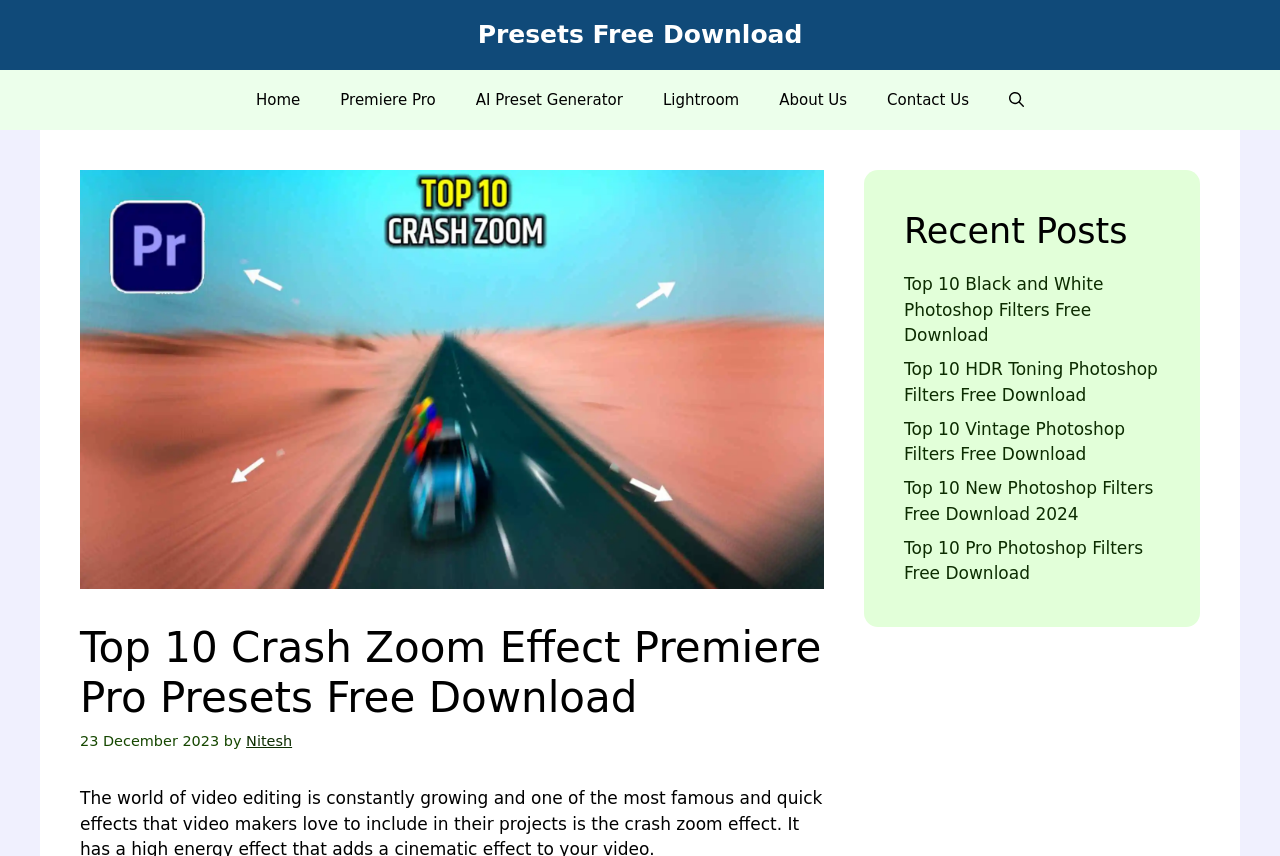Please determine the bounding box coordinates of the element's region to click for the following instruction: "Read the 'Top 10 Black and White Photoshop Filters Free Download' post".

[0.706, 0.32, 0.862, 0.403]